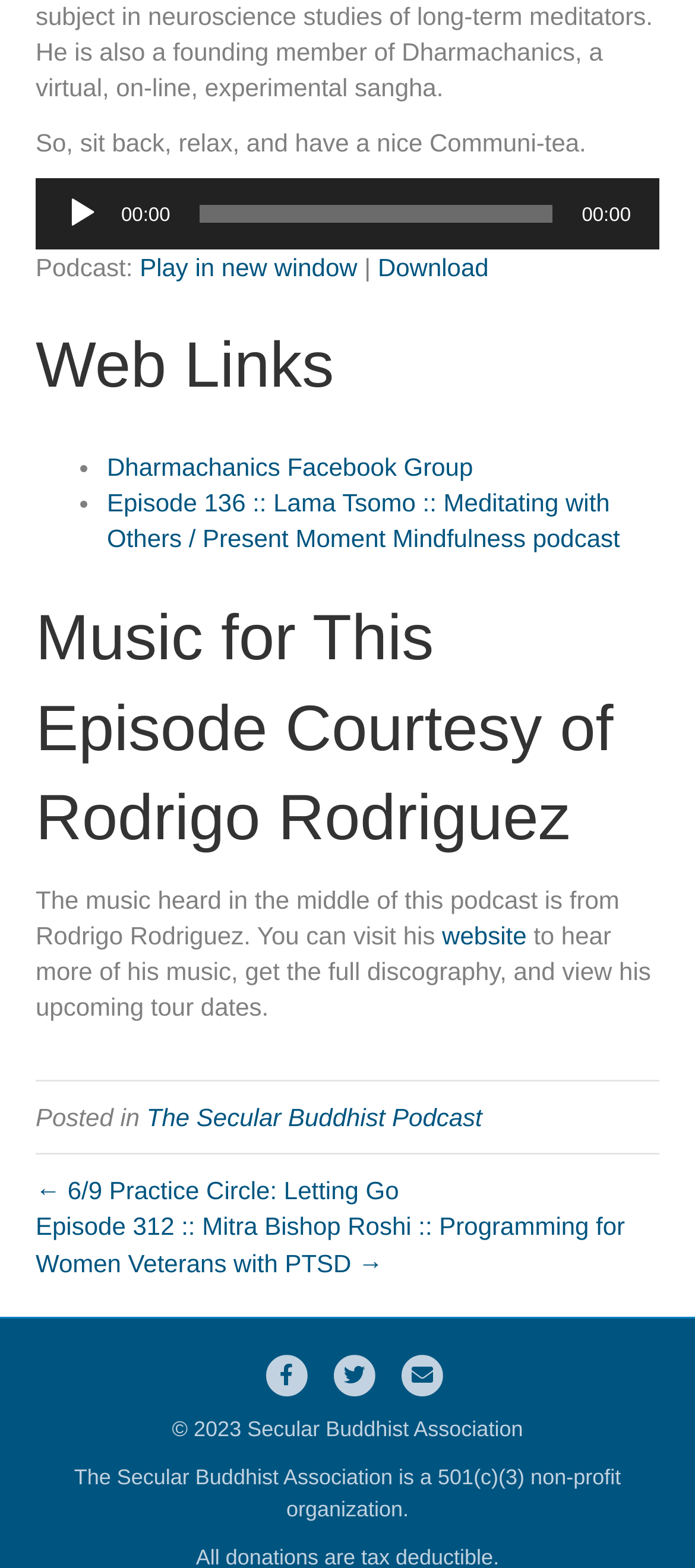From the given element description: "Dharmachanics Facebook Group", find the bounding box for the UI element. Provide the coordinates as four float numbers between 0 and 1, in the order [left, top, right, bottom].

[0.154, 0.288, 0.681, 0.306]